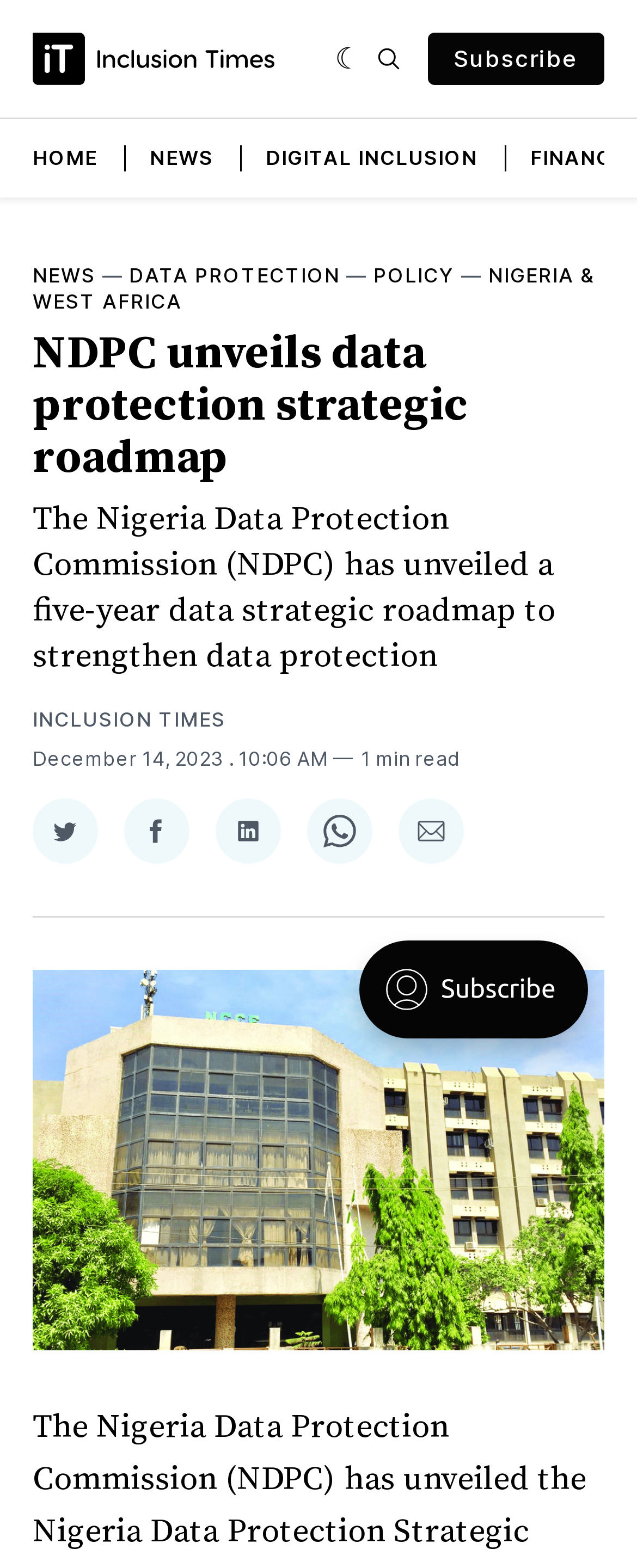Please locate the bounding box coordinates for the element that should be clicked to achieve the following instruction: "View the digital inclusion page". Ensure the coordinates are given as four float numbers between 0 and 1, i.e., [left, top, right, bottom].

[0.417, 0.093, 0.75, 0.109]